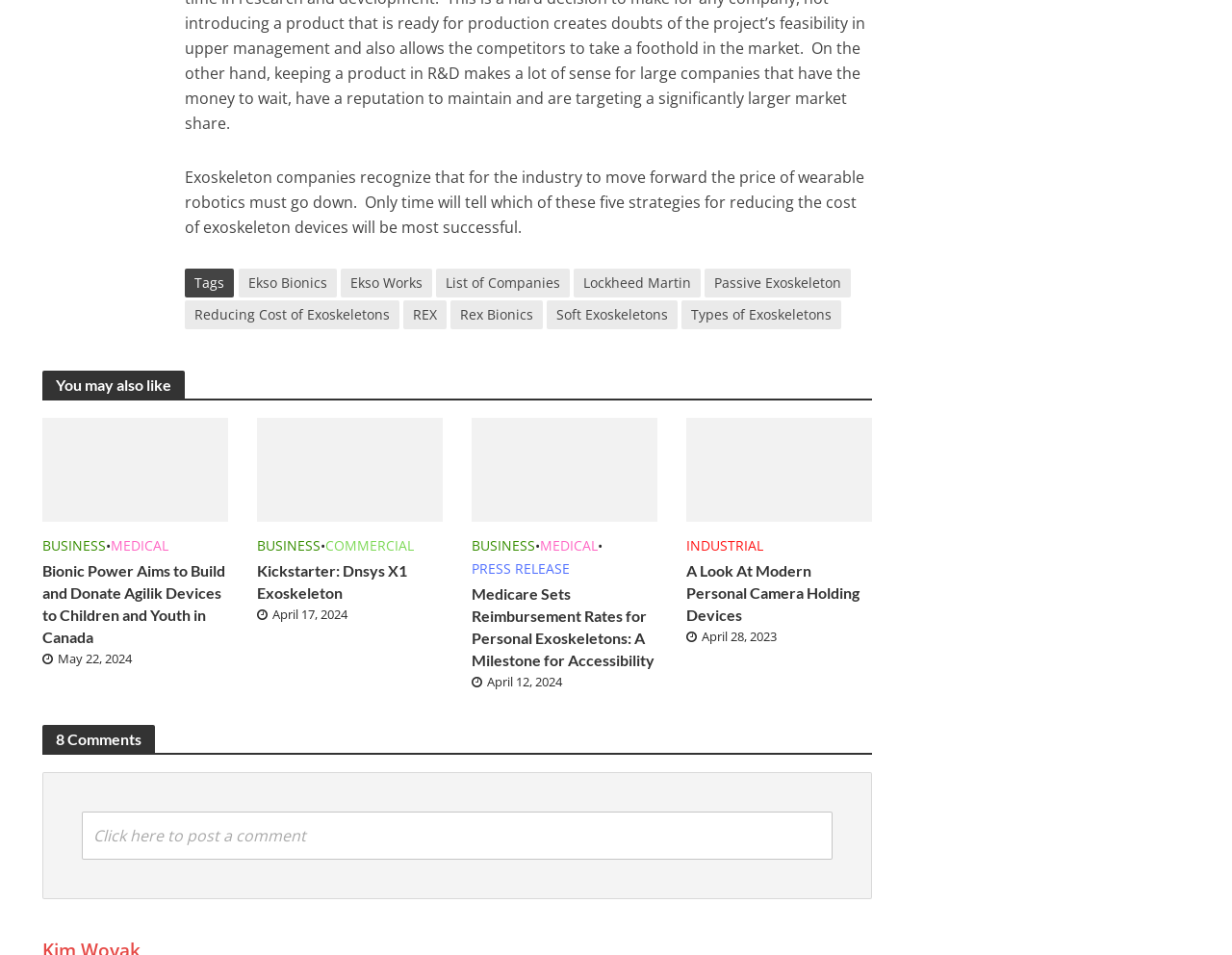Identify the bounding box coordinates necessary to click and complete the given instruction: "Click on the link to Ekso Bionics".

[0.194, 0.282, 0.274, 0.312]